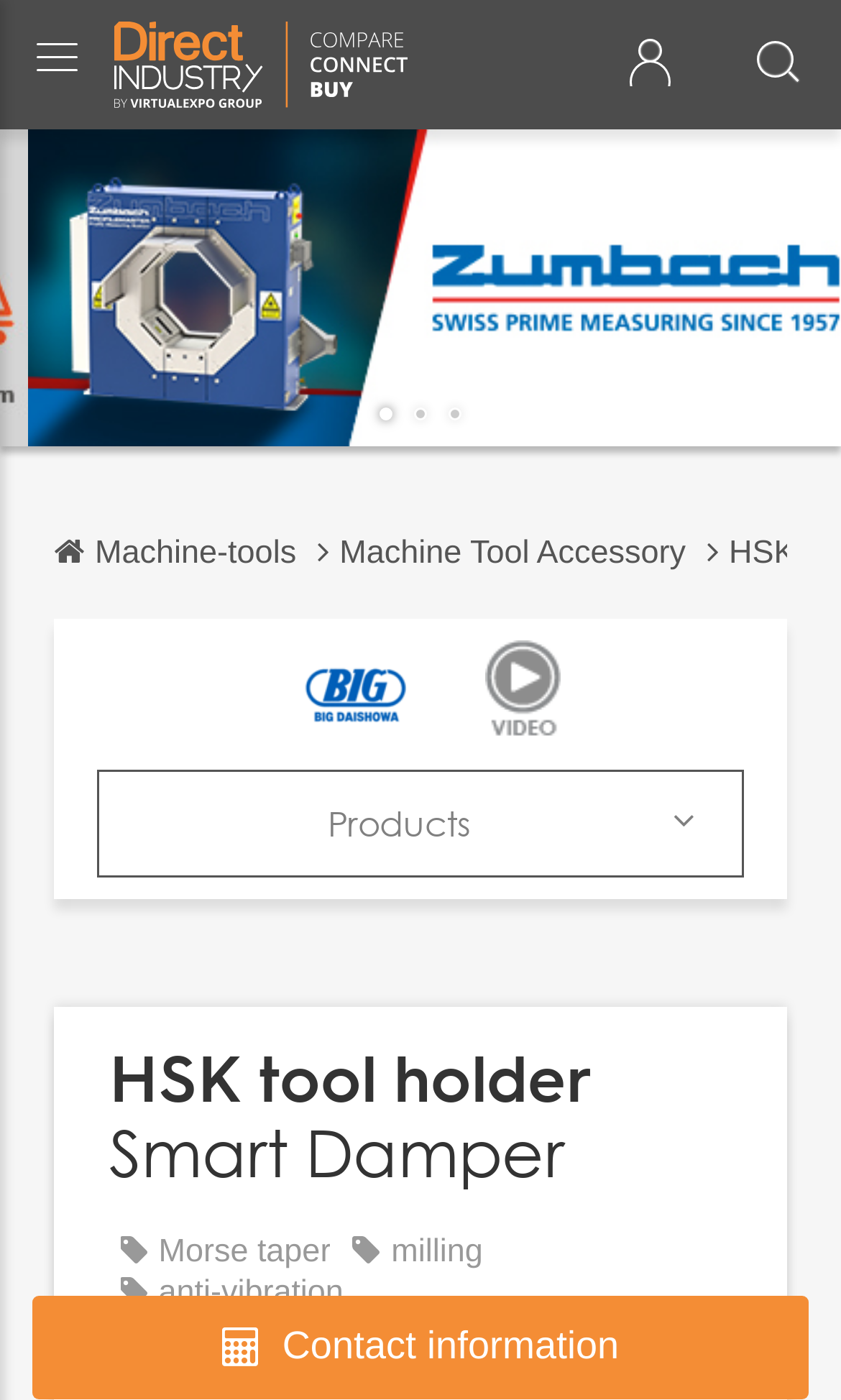Show the bounding box coordinates of the region that should be clicked to follow the instruction: "Contact the supplier."

[0.038, 0.926, 0.962, 0.999]